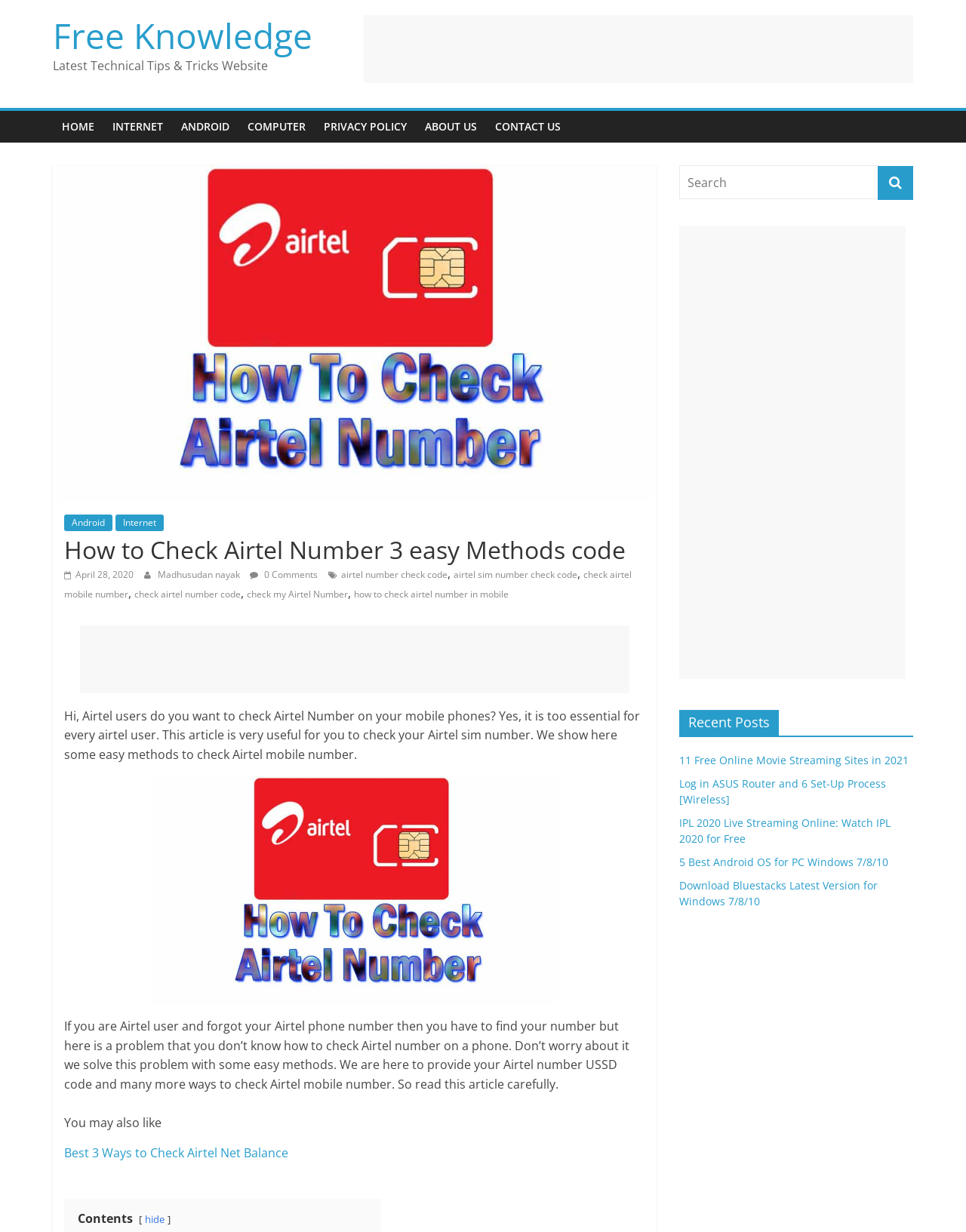How many easy methods are provided to check Airtel number?
Respond with a short answer, either a single word or a phrase, based on the image.

3 easy methods